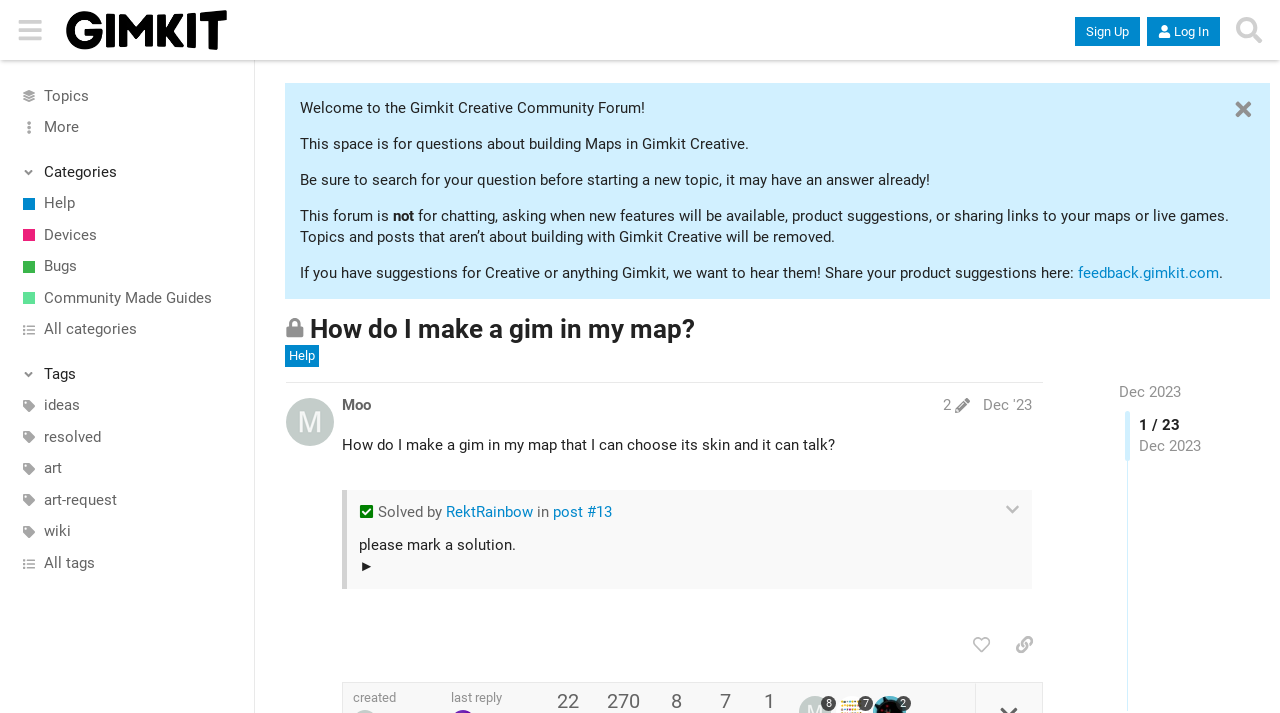Please give a succinct answer using a single word or phrase:
What is the current status of the topic 'How do I make a gim in my map that I can choose its skin and it can talk?'?

Closed